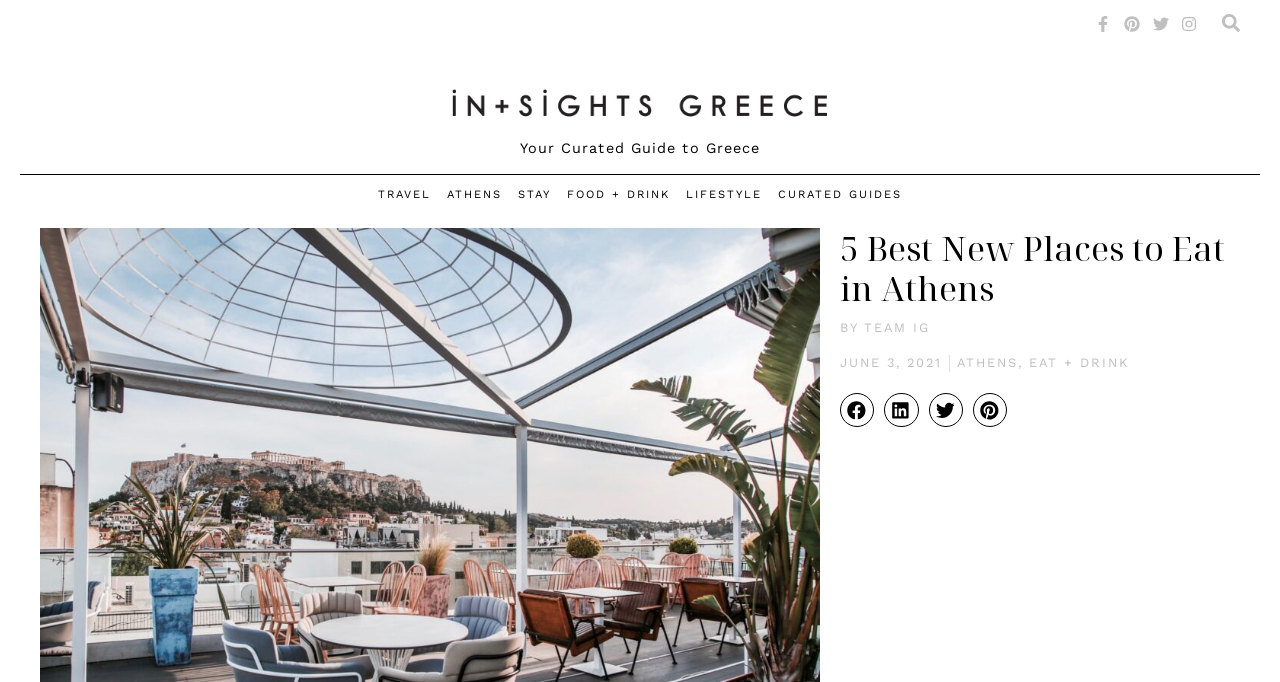Using the information in the image, give a comprehensive answer to the question: 
How many social media sharing buttons are there?

I found four buttons with images and text 'Share on facebook', 'Share on linkedin', 'Share on twitter', and 'Share on pinterest', which suggests that there are four social media sharing buttons.